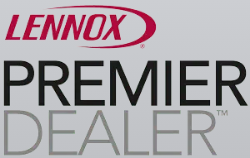What is the likely partnership represented by the logo?
Please ensure your answer to the question is detailed and covers all necessary aspects.

The logo likely represents a partnership with Comfort Zone Heating & Air Conditioning, highlighting their expertise in providing top-notch heating and cooling solutions, which is a key aspect of the Lennox brand's commitment to quality and excellence.